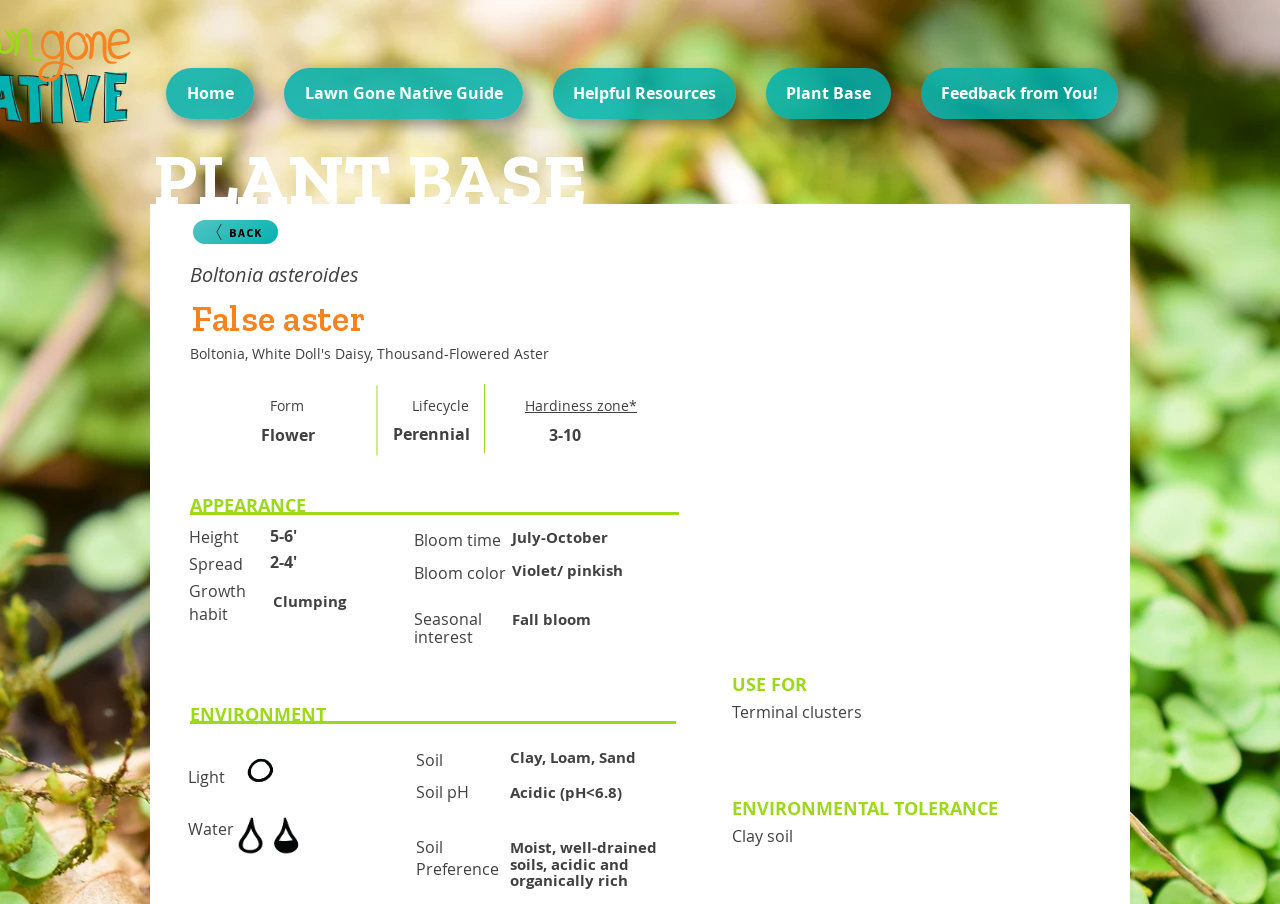Use the information in the screenshot to answer the question comprehensively: What is the light requirement of the plant?

The light requirement of the plant can be found in the image element with the text 'SM2_Sun Part Shade.png' which is located under the 'Light' section, indicating that the plant requires sun to partial shade.